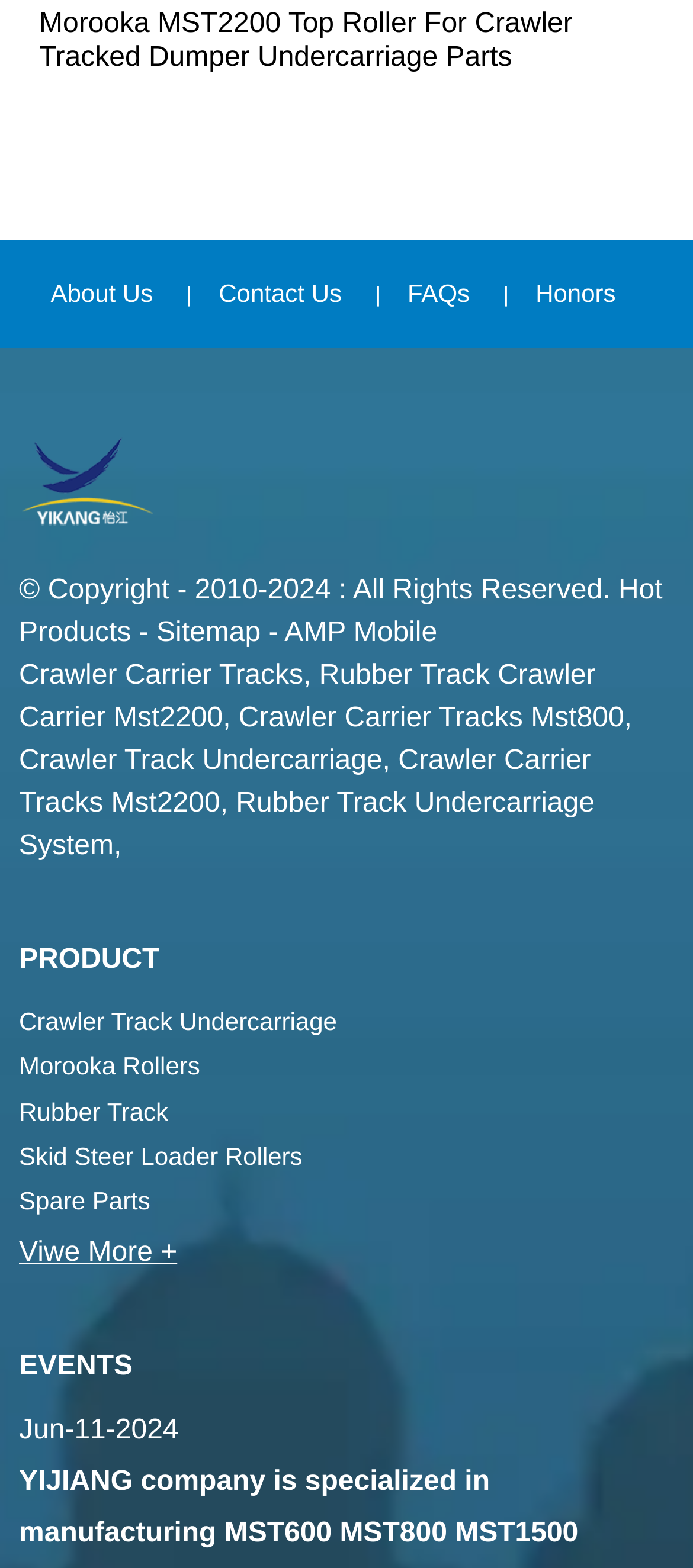Please provide the bounding box coordinates for the element that needs to be clicked to perform the instruction: "view Hot Products". The coordinates must consist of four float numbers between 0 and 1, formatted as [left, top, right, bottom].

[0.027, 0.367, 0.956, 0.414]